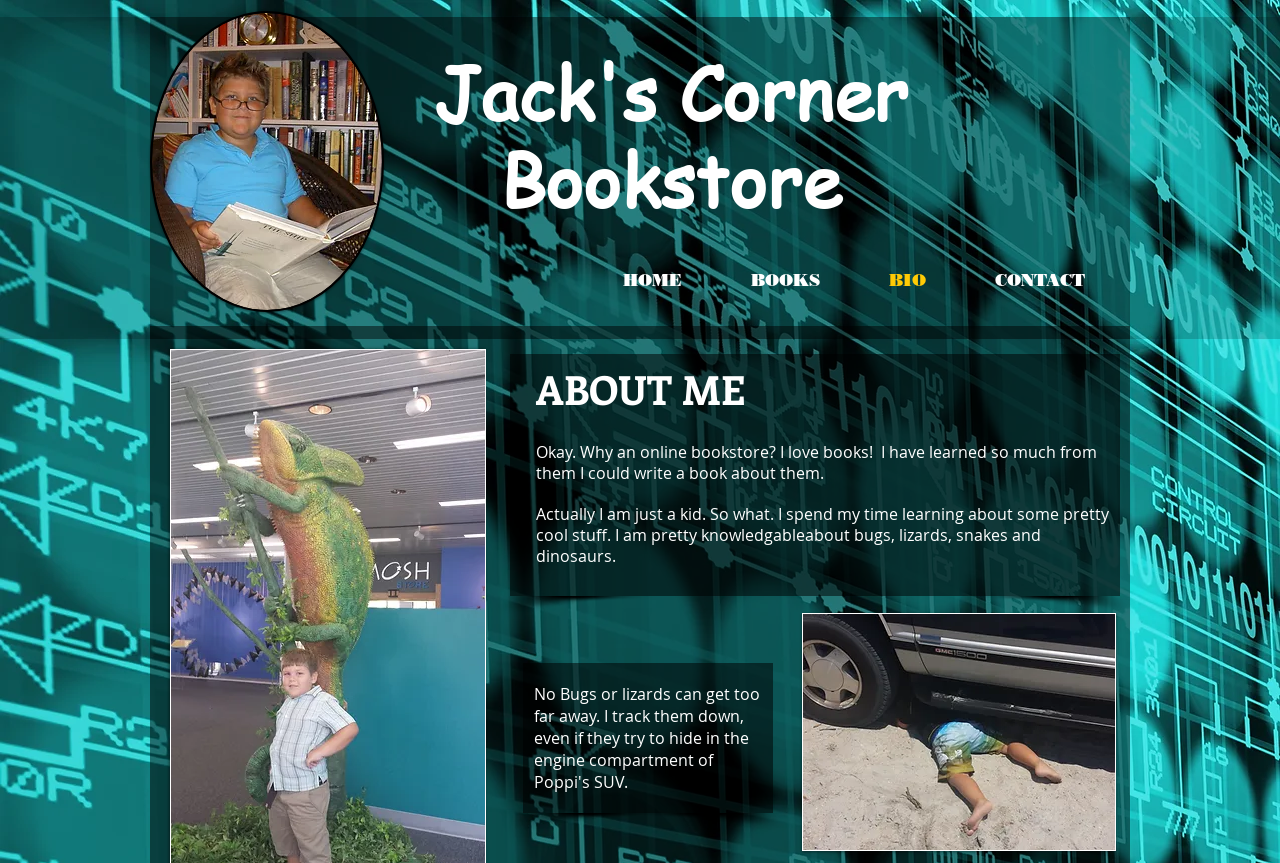What is the theme of the website?
Look at the image and answer the question using a single word or phrase.

Books